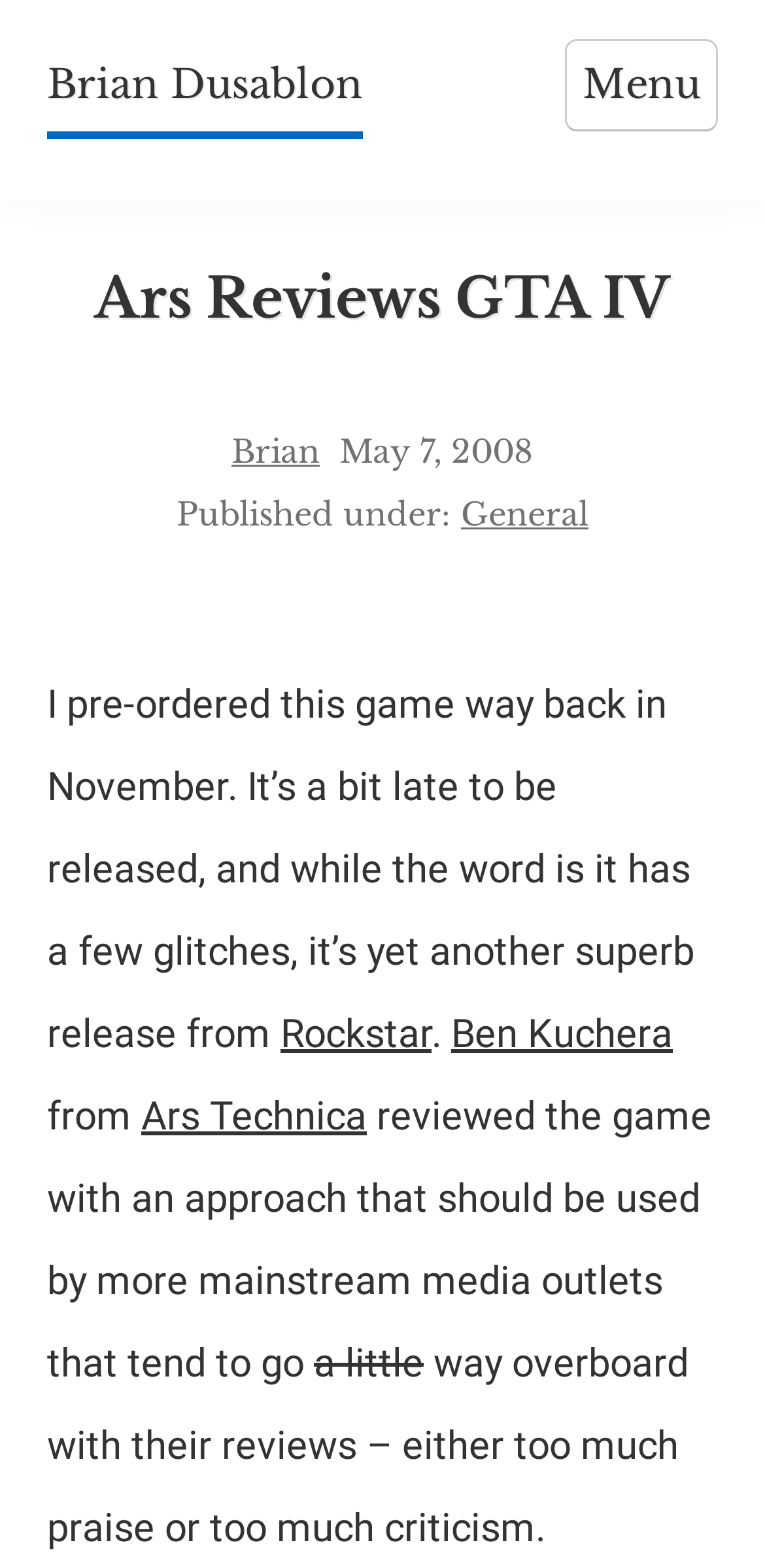What is the date of the review?
Please look at the screenshot and answer in one word or a short phrase.

May 7, 2008